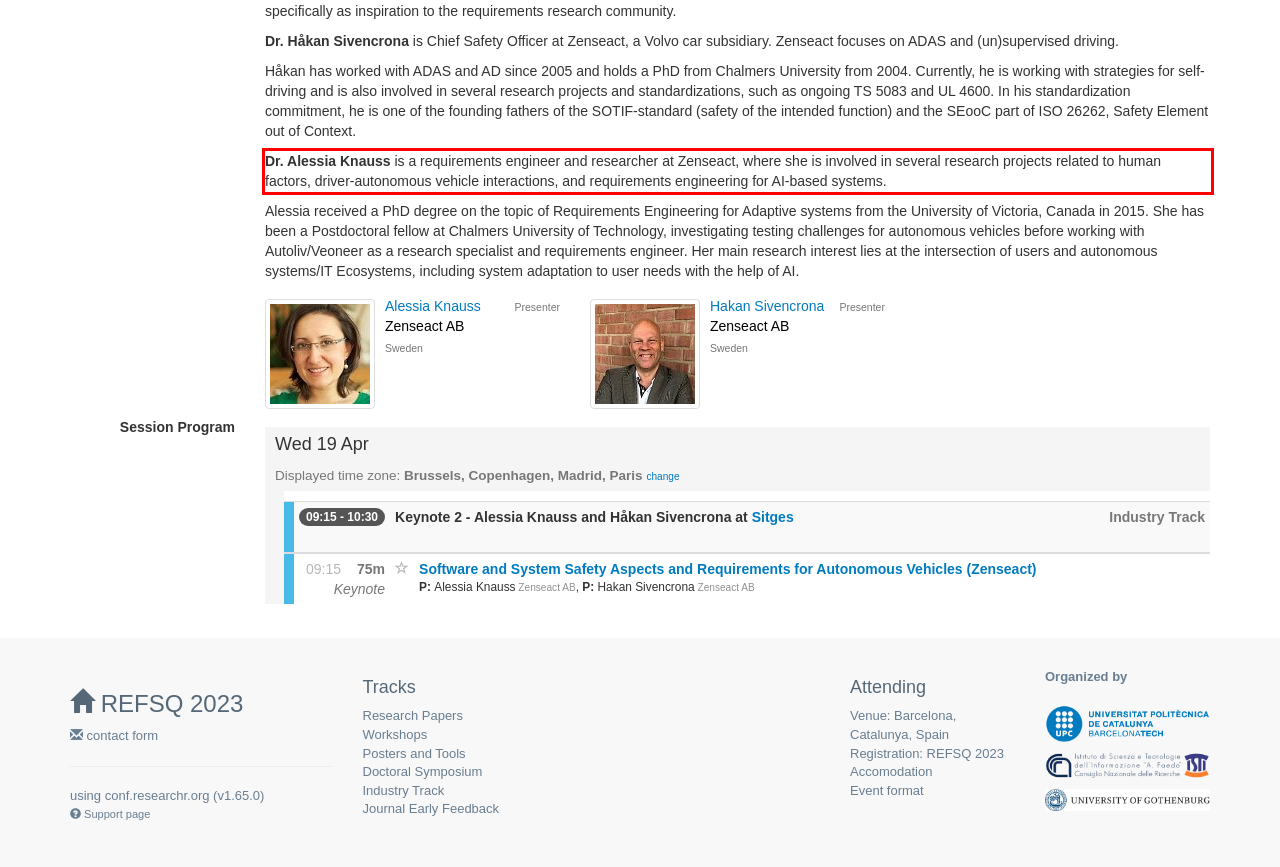Examine the webpage screenshot, find the red bounding box, and extract the text content within this marked area.

Dr. Alessia Knauss is a requirements engineer and researcher at Zenseact, where she is involved in several research projects related to human factors, driver-autonomous vehicle interactions, and requirements engineering for AI-based systems.